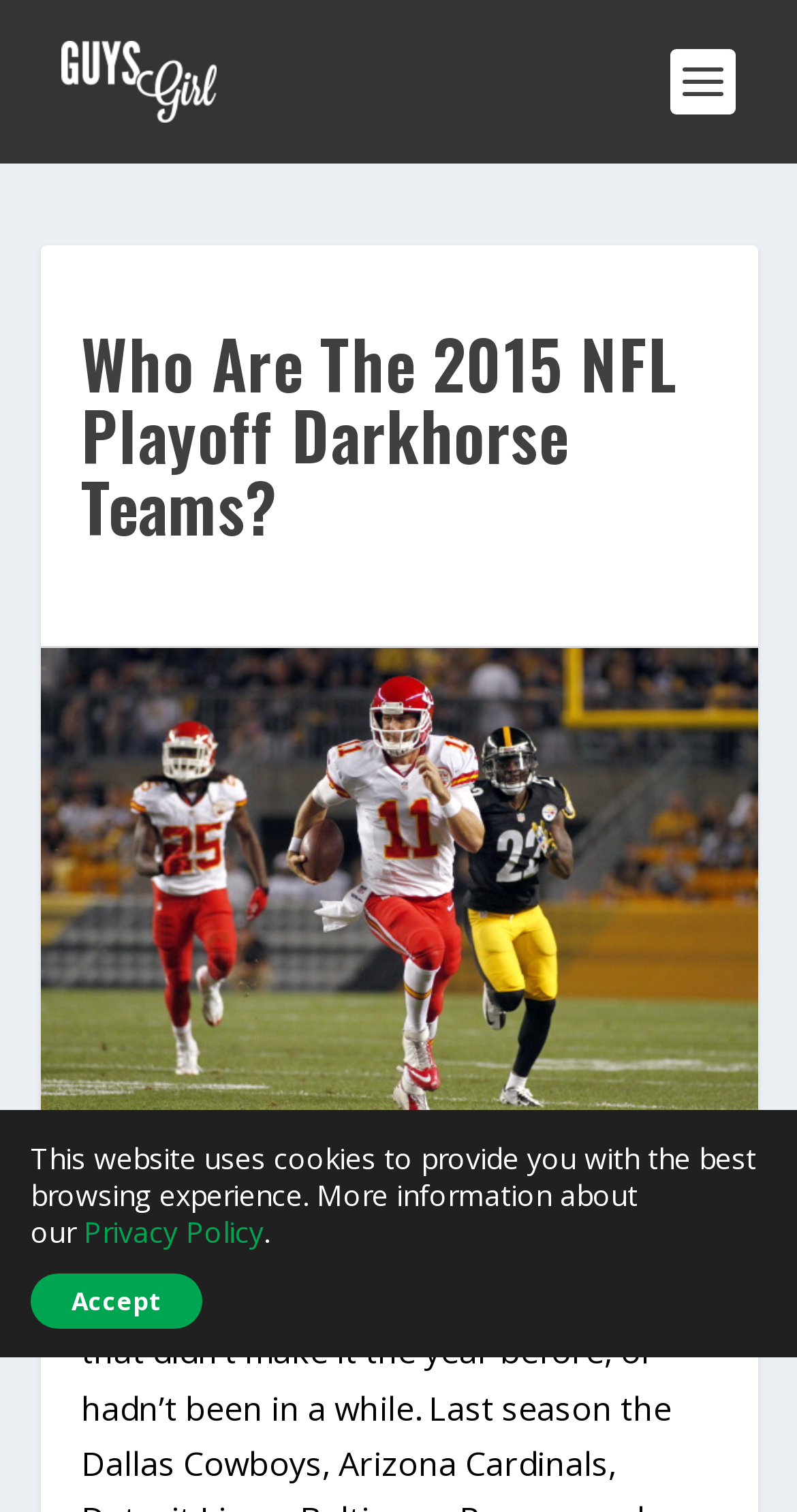Look at the image and give a detailed response to the following question: Is the image on the webpage a logo?

The image on the webpage has the same description as the link 'GuysGirl', which suggests that it's a logo or a brand image, and it's likely to be a logo given its position on the top-left corner of the webpage.